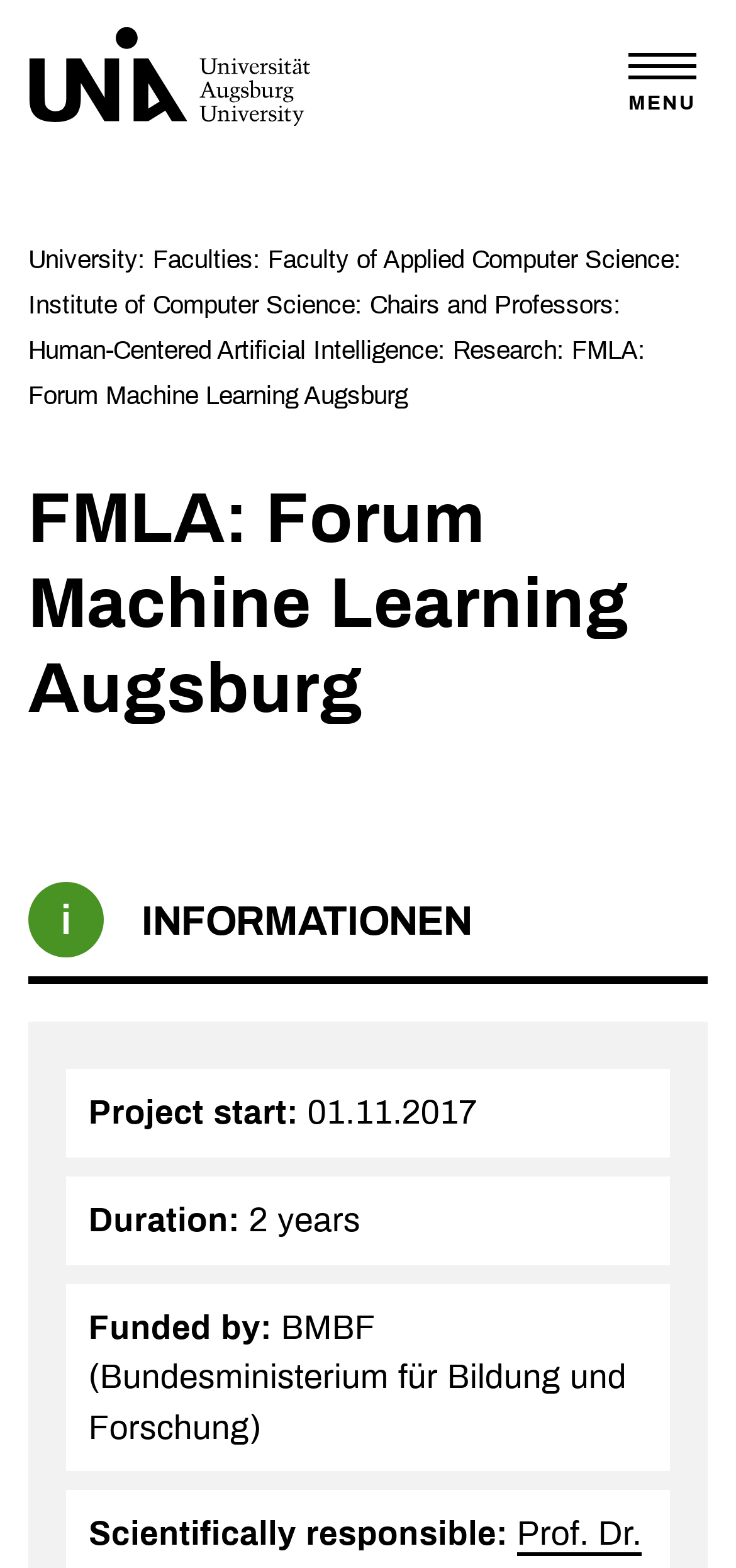Identify the bounding box for the UI element described as: "parent_node: MENU". Ensure the coordinates are four float numbers between 0 and 1, formatted as [left, top, right, bottom].

[0.0, 0.0, 0.462, 0.102]